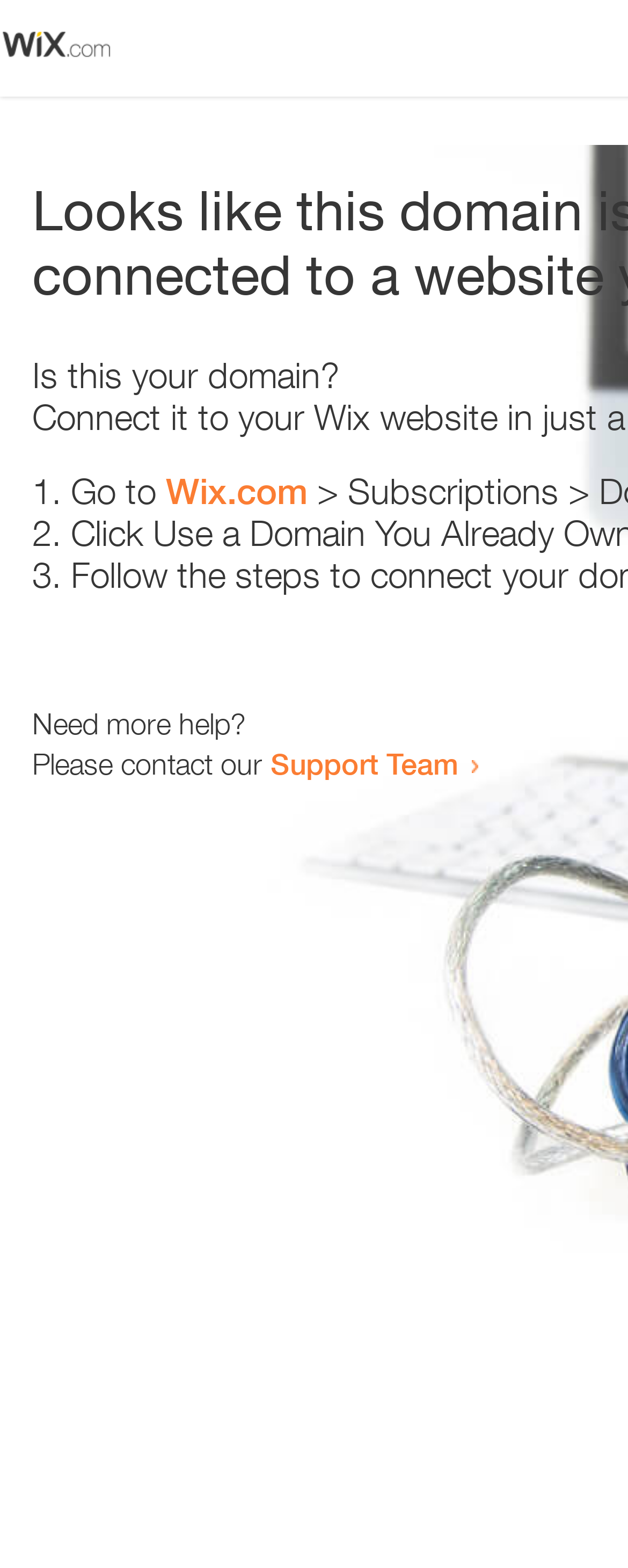Using the provided element description, identify the bounding box coordinates as (top-left x, top-left y, bottom-right x, bottom-right y). Ensure all values are between 0 and 1. Description: Support Team

[0.431, 0.476, 0.731, 0.498]